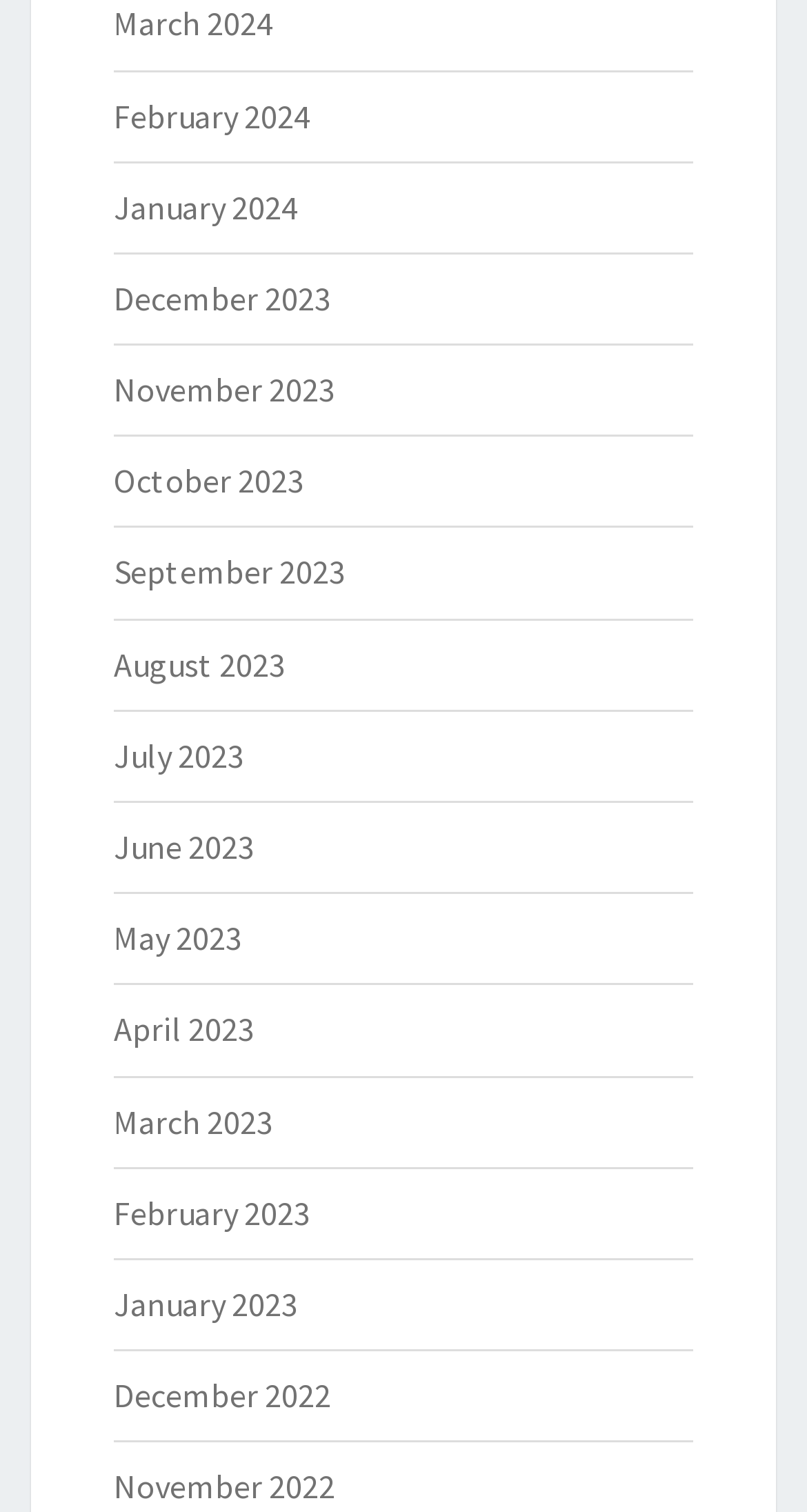Based on the image, give a detailed response to the question: What is the earliest month listed?

I looked at the list of link elements and found that the earliest month listed is November 2022, which is at the bottom of the list.